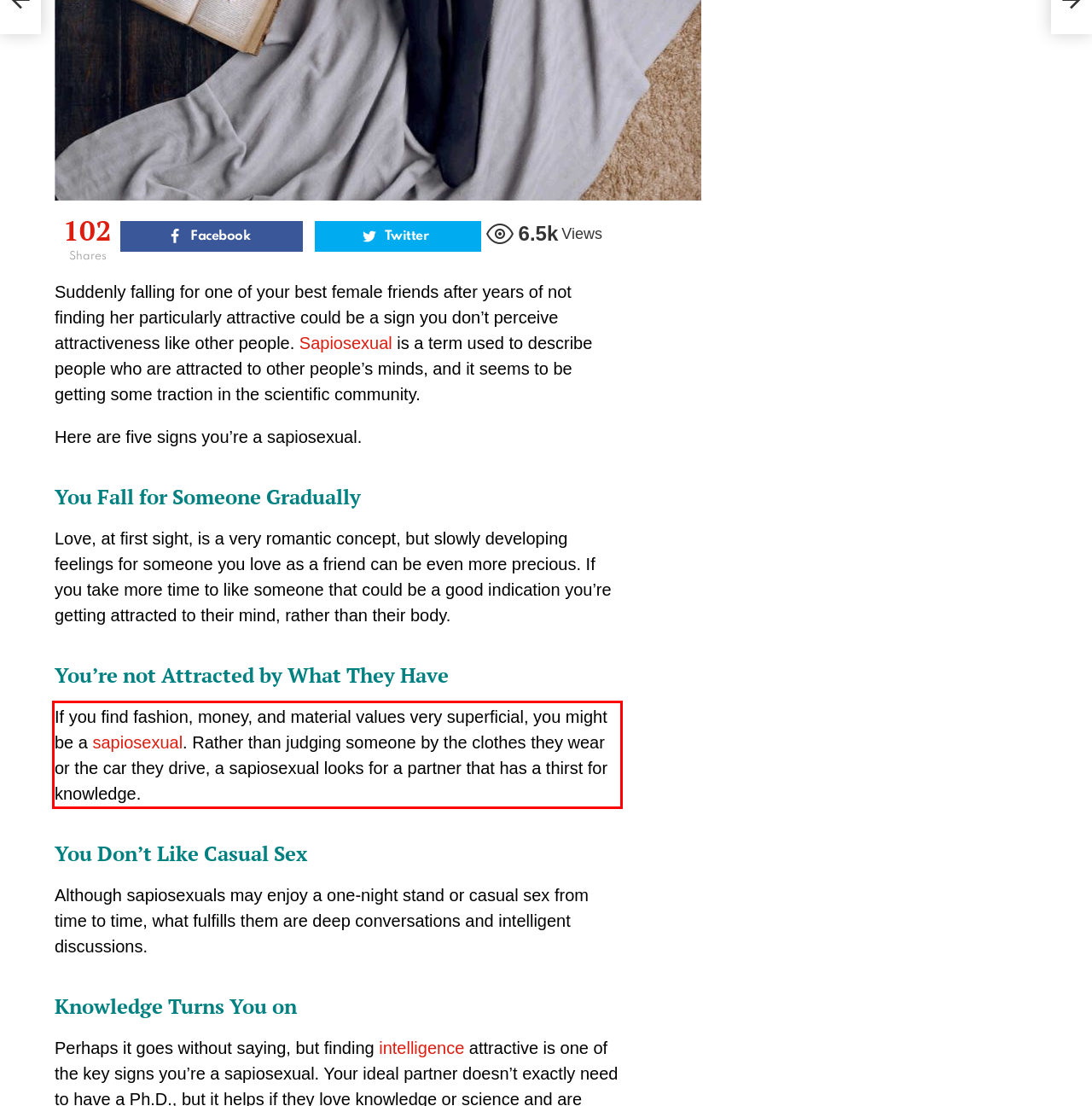Given a webpage screenshot with a red bounding box, perform OCR to read and deliver the text enclosed by the red bounding box.

If you find fashion, money, and material values very superficial, you might be a sapiosexual. Rather than judging someone by the clothes they wear or the car they drive, a sapiosexual looks for a partner that has a thirst for knowledge.